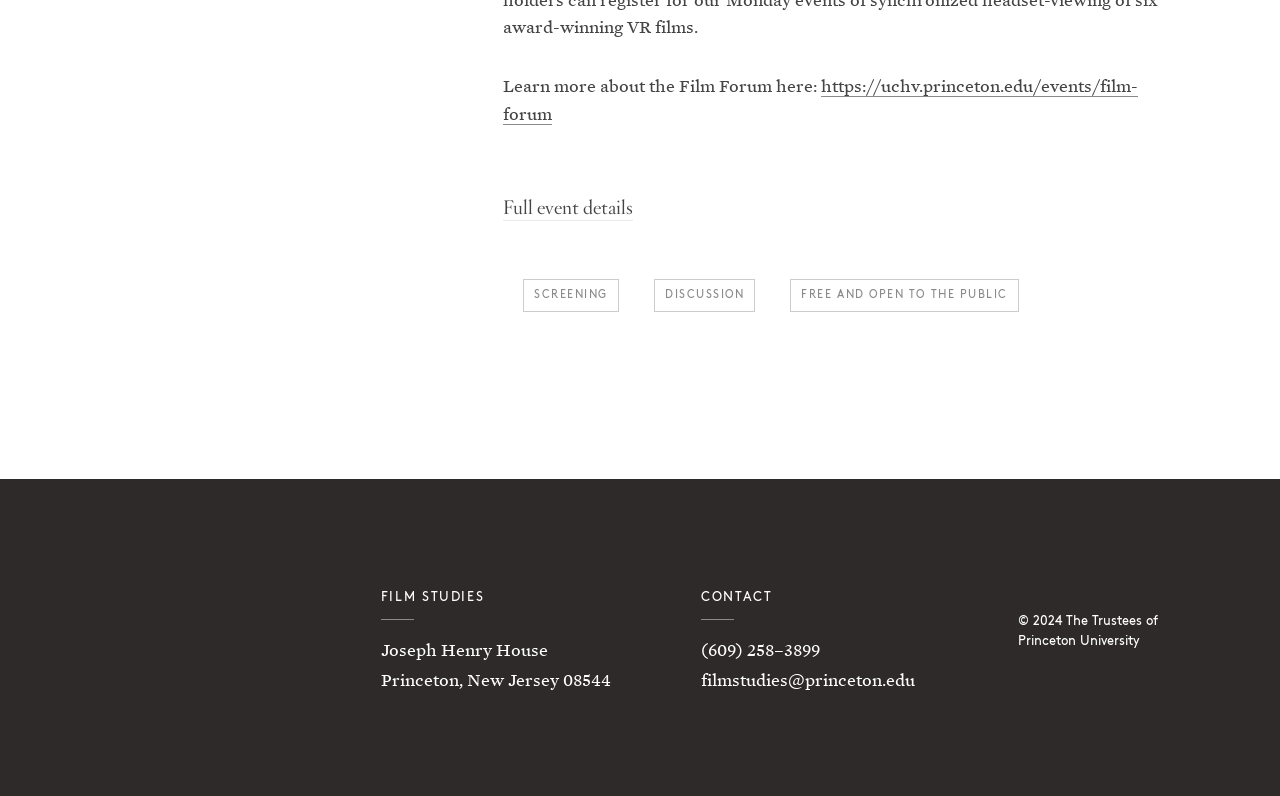Determine the bounding box coordinates for the HTML element mentioned in the following description: "https://uchv.princeton.edu/events/film-forum". The coordinates should be a list of four floats ranging from 0 to 1, represented as [left, top, right, bottom].

[0.393, 0.097, 0.889, 0.156]